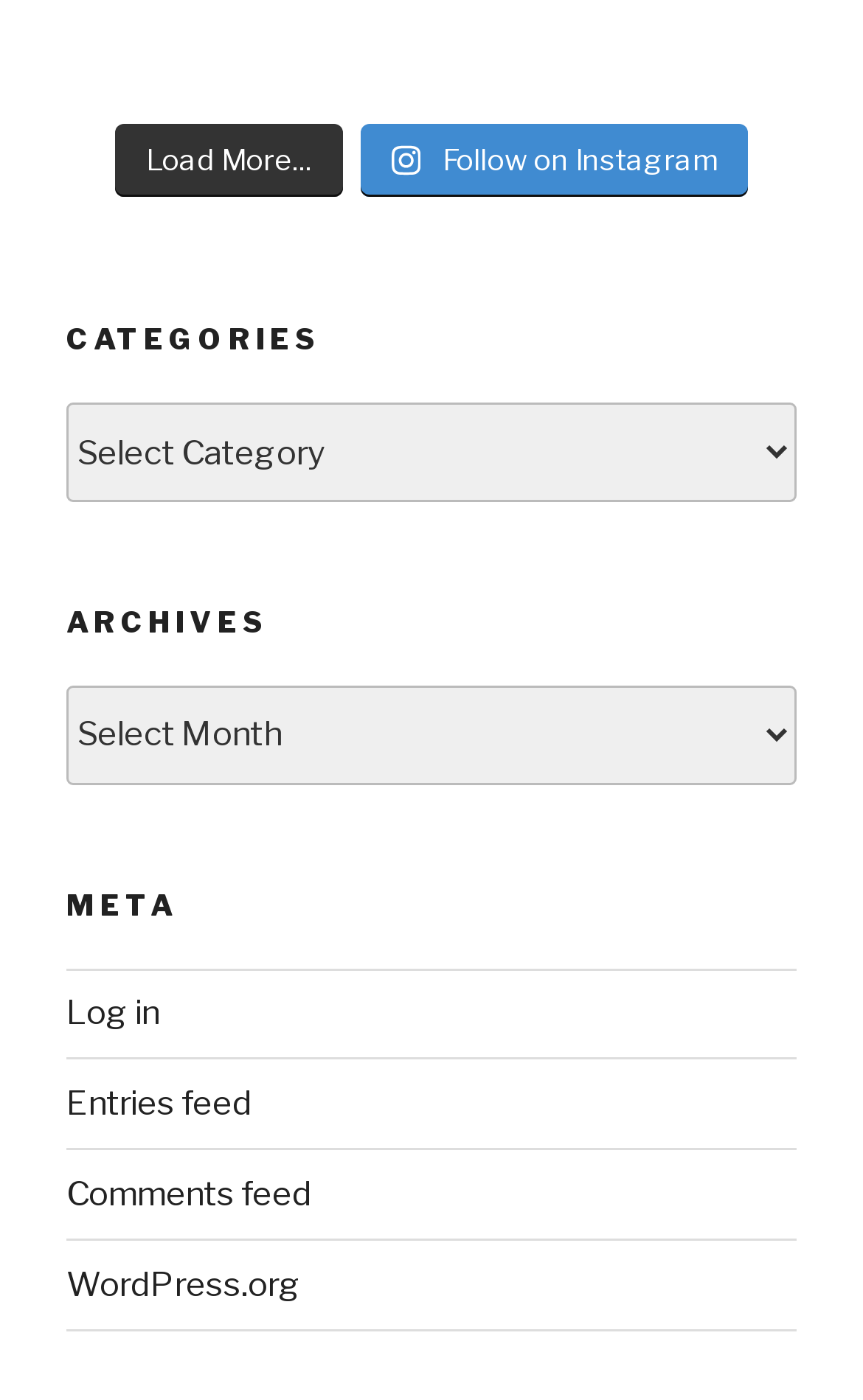How many sections are there on the webpage?
Using the image, provide a concise answer in one word or a short phrase.

3